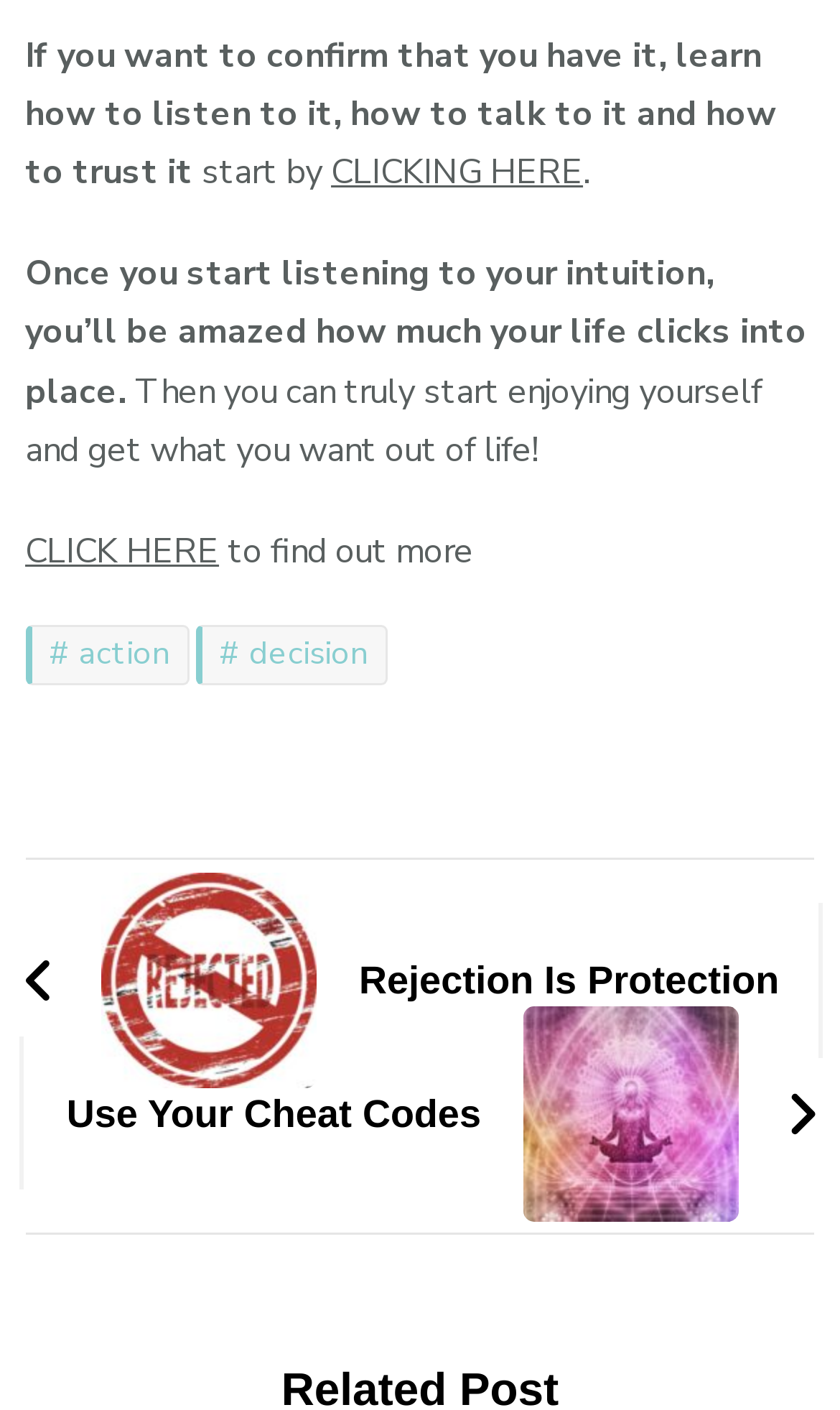What is the title of the first post navigation link?
Deliver a detailed and extensive answer to the question.

The first post navigation link is a link with the text 'Rejection Is Protection', which is also accompanied by an image with the same title.